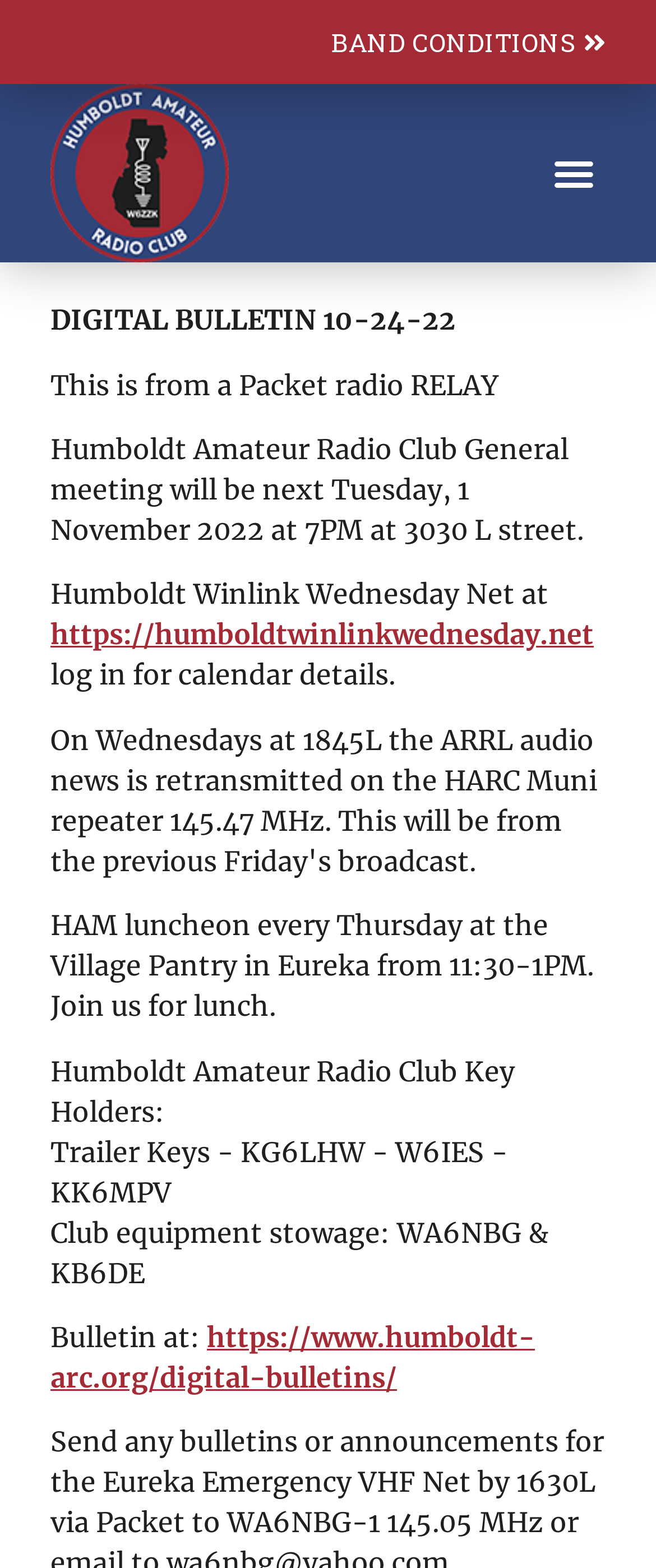What is the URL for the Humboldt Winlink Wednesday Net?
Look at the image and answer the question with a single word or phrase.

https://humboldtwinlinkwednesday.net